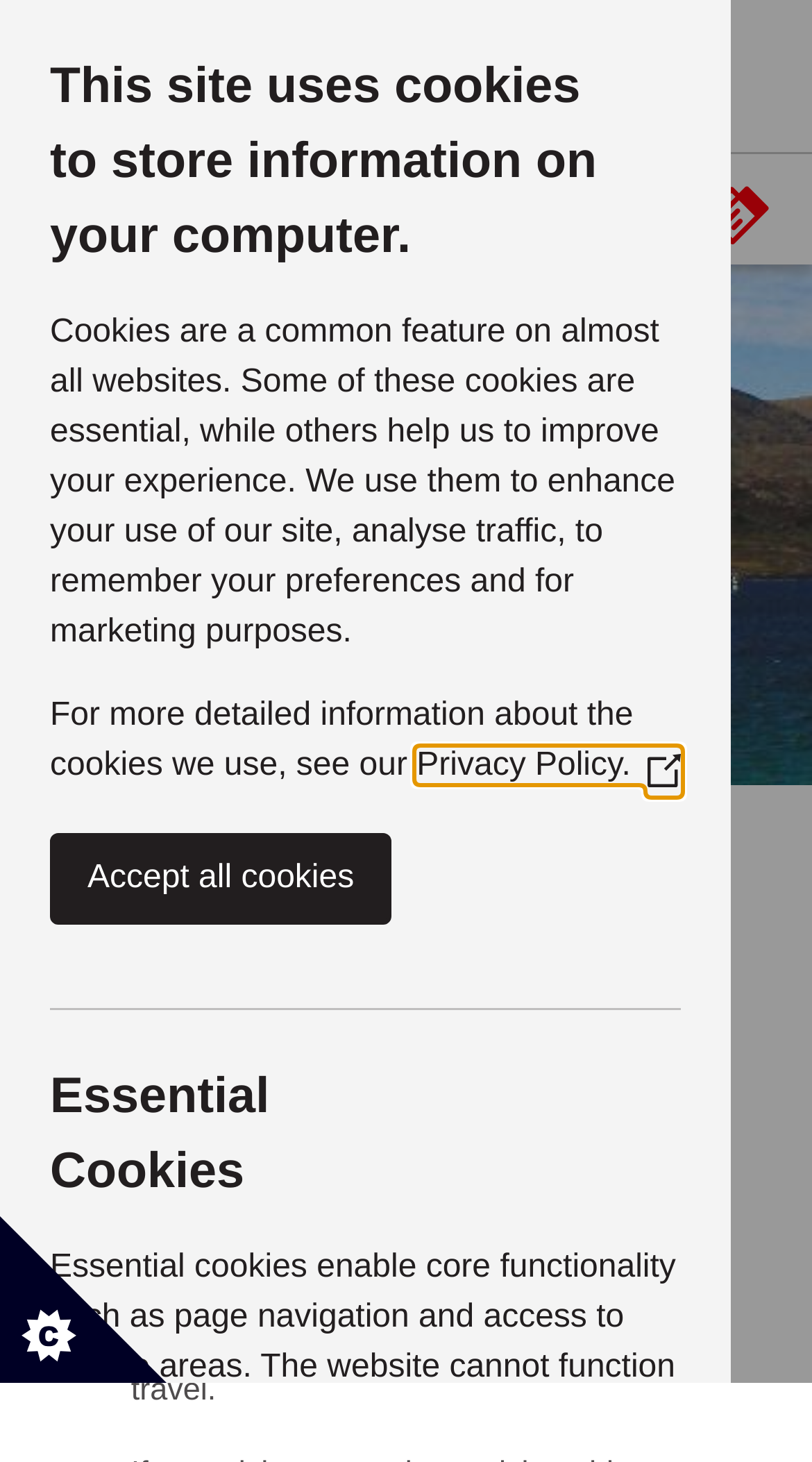Identify the bounding box coordinates of the region that should be clicked to execute the following instruction: "Click the 'Back to Tickets and Reservations' link".

[0.11, 0.618, 0.864, 0.644]